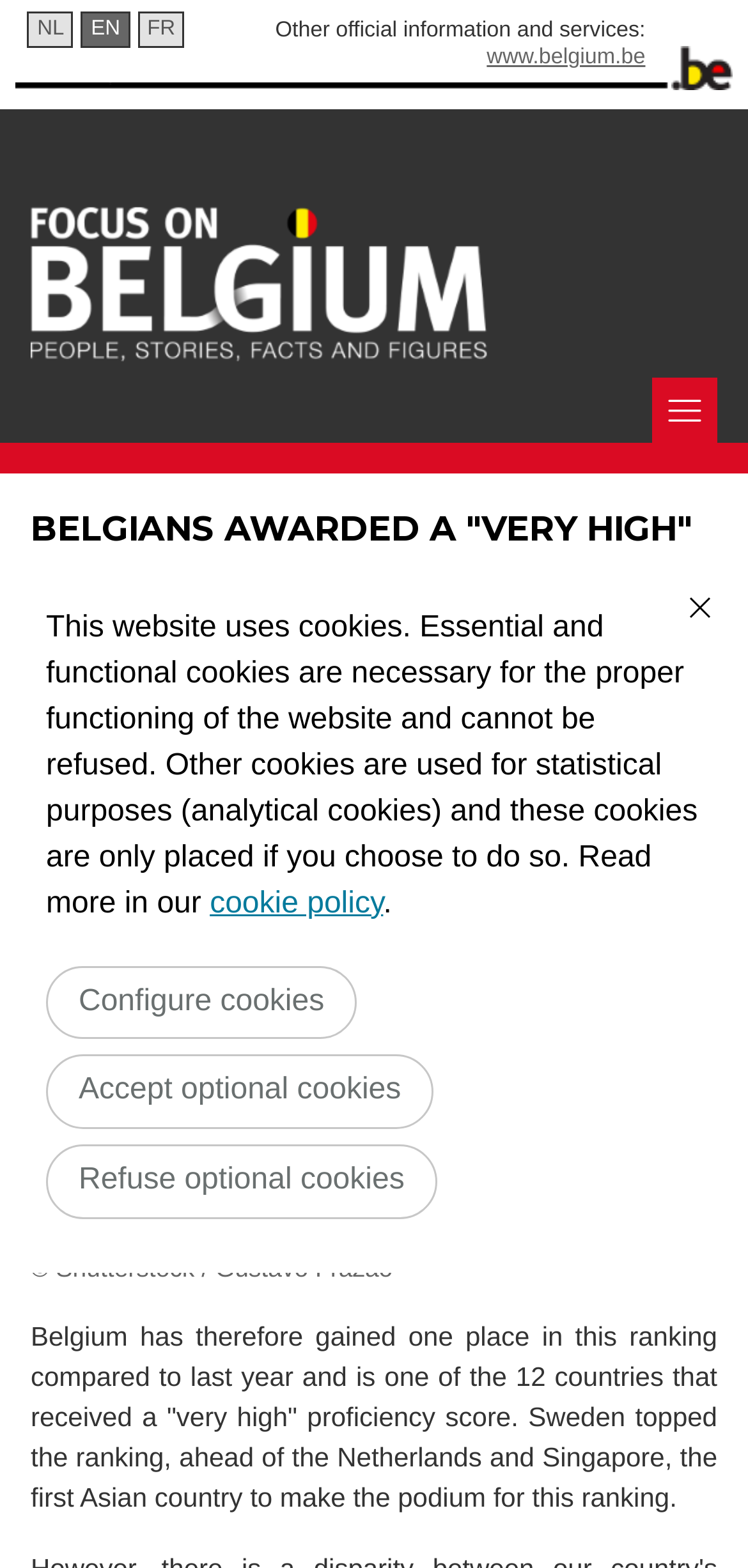Determine the bounding box coordinates of the region to click in order to accomplish the following instruction: "Skip to main content". Provide the coordinates as four float numbers between 0 and 1, specifically [left, top, right, bottom].

[0.0, 0.0, 0.325, 0.001]